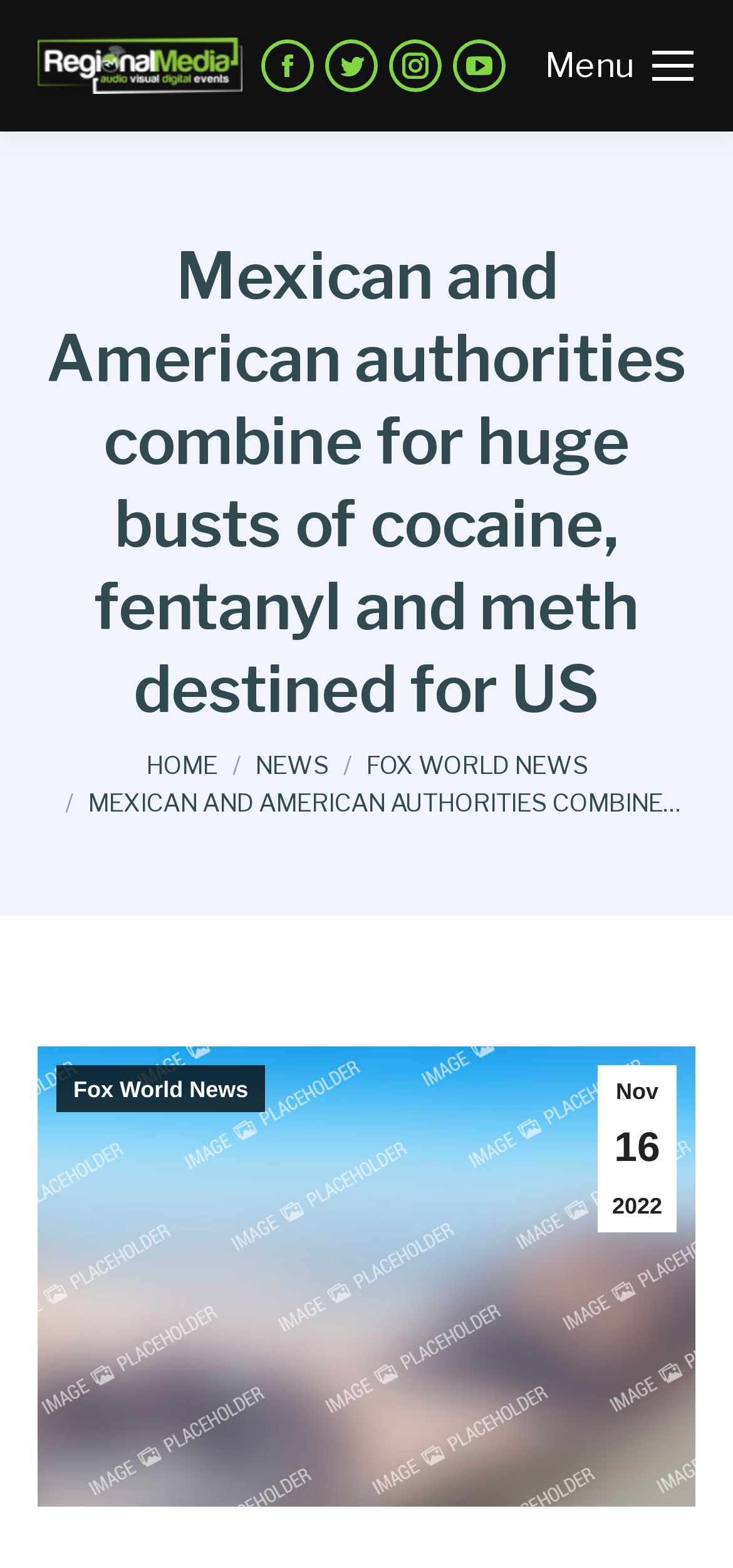What is the name of the news organization?
Please give a detailed and thorough answer to the question, covering all relevant points.

I looked at the top-left corner of the webpage and found the logo and name of the news organization, which is 'Regional Media'.